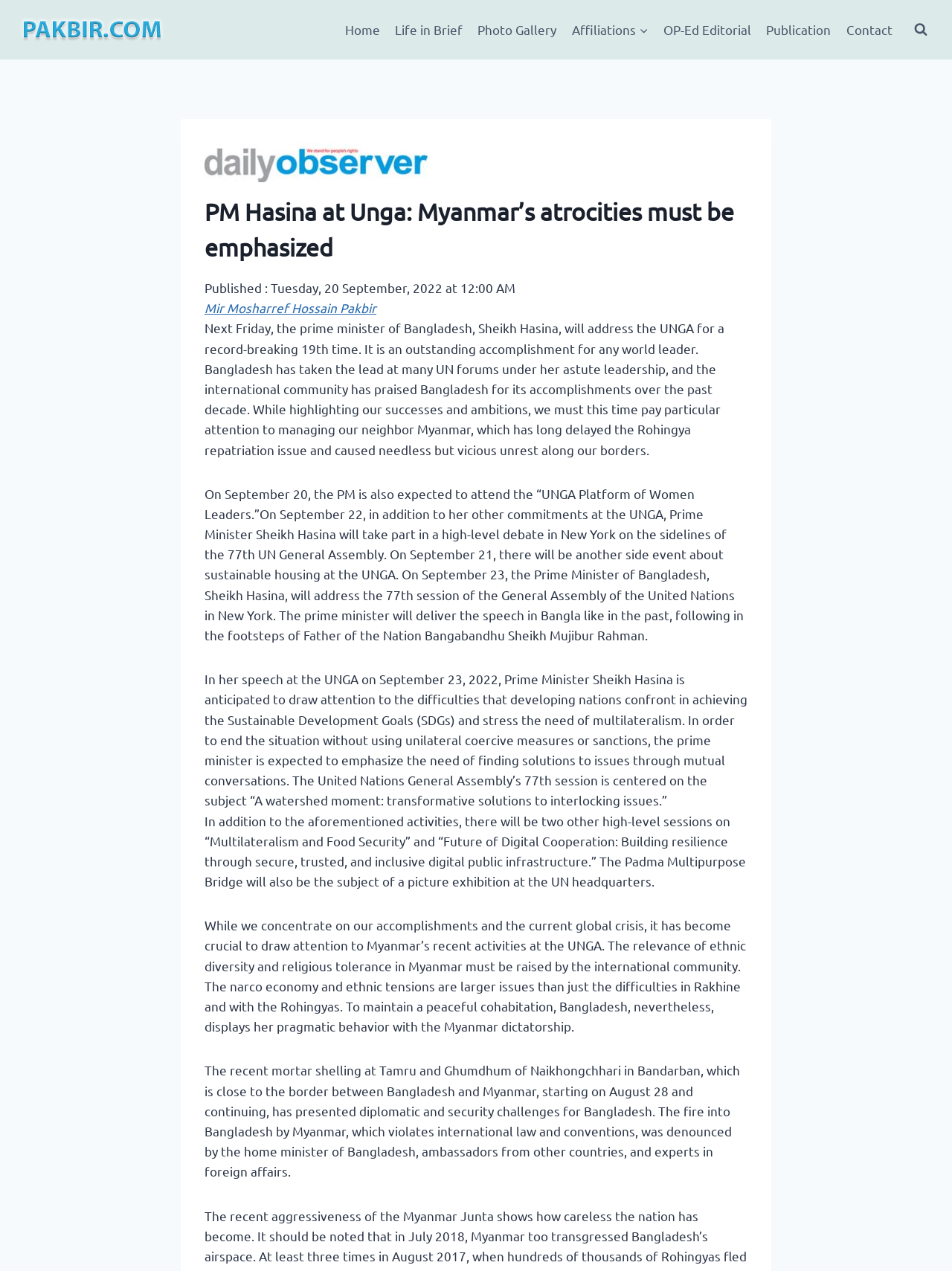When is Sheikh Hasina expected to attend the 'UNGA Platform of Women Leaders'?
Use the information from the screenshot to give a comprehensive response to the question.

The article mentions that Sheikh Hasina is expected to attend the 'UNGA Platform of Women Leaders' on September 20, which indicates that this is the scheduled date for her attendance.